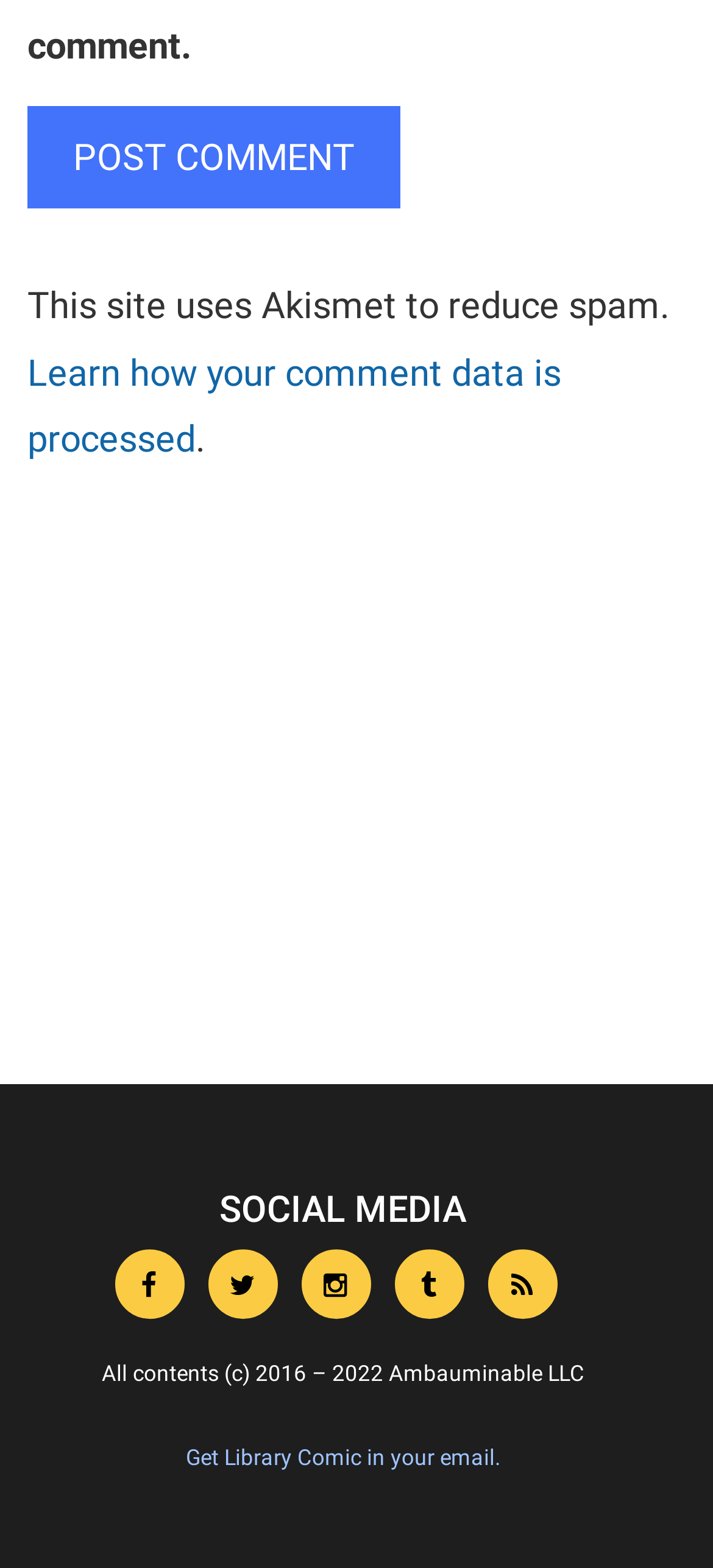How many social media icons are displayed?
Based on the screenshot, answer the question with a single word or phrase.

5